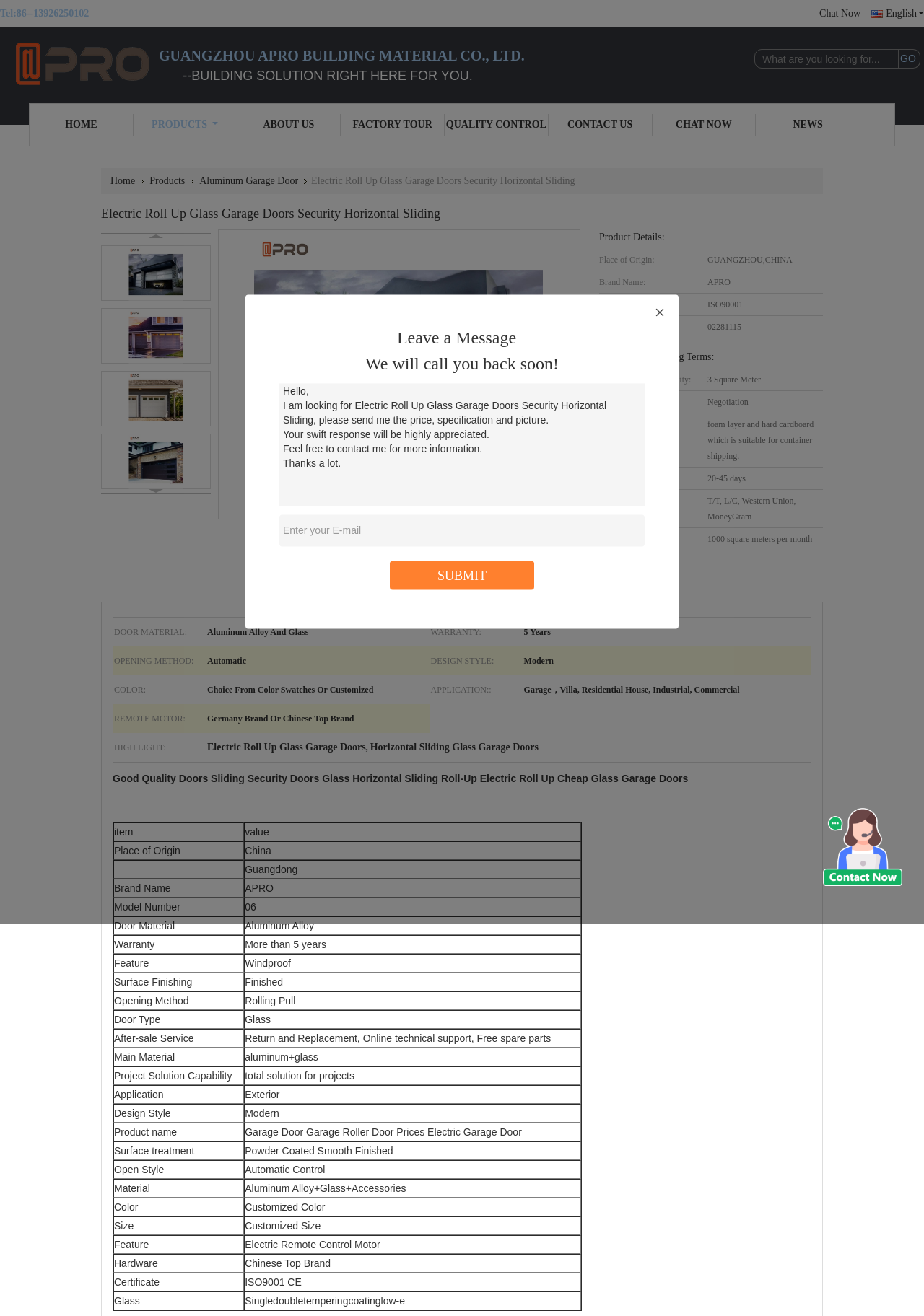What is the product name?
Please use the image to deliver a detailed and complete answer.

I found the product name by looking at the heading of the webpage, which says 'Electric Roll Up Glass Garage Doors Security Horizontal Sliding'. This is also repeated in several other places on the webpage.